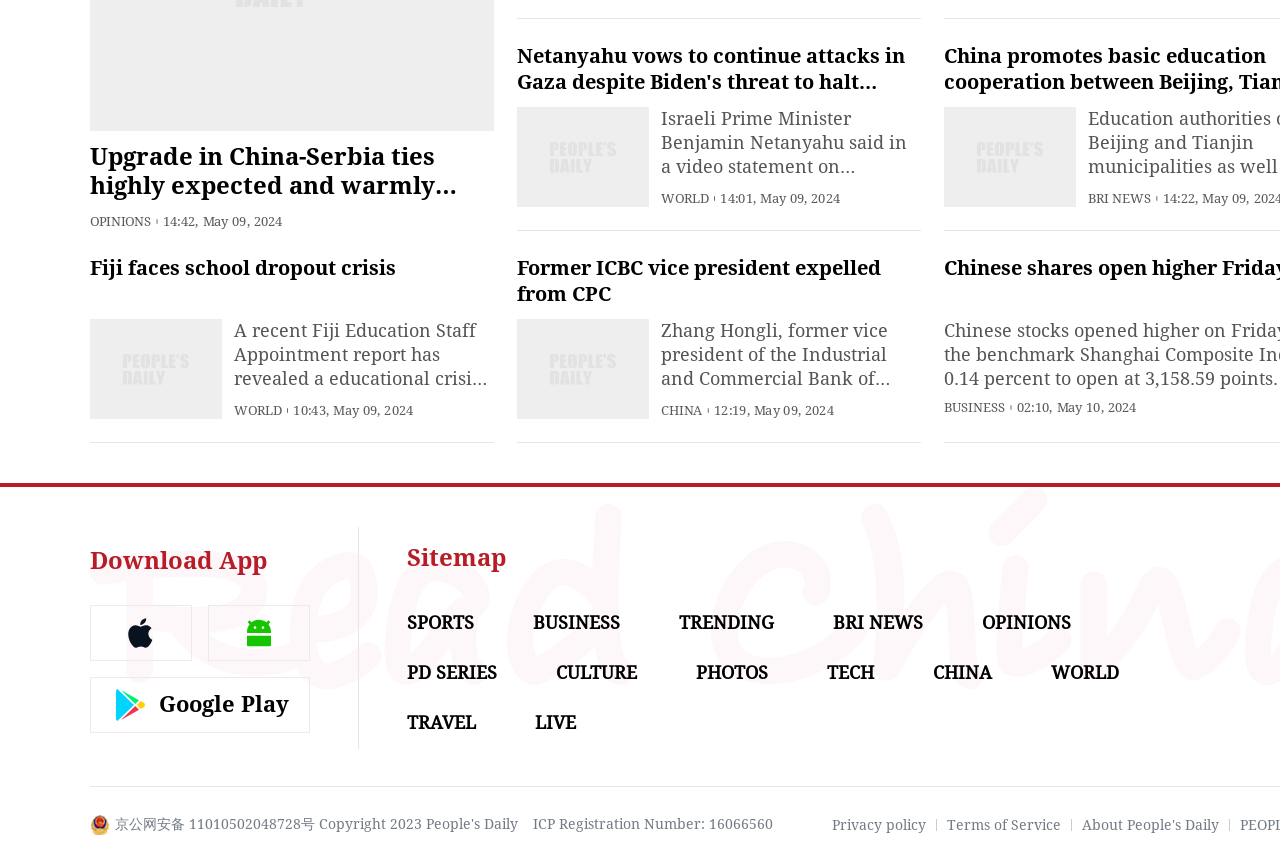Please identify the bounding box coordinates for the region that you need to click to follow this instruction: "Download the People's Daily English language App".

[0.07, 0.631, 0.209, 0.664]